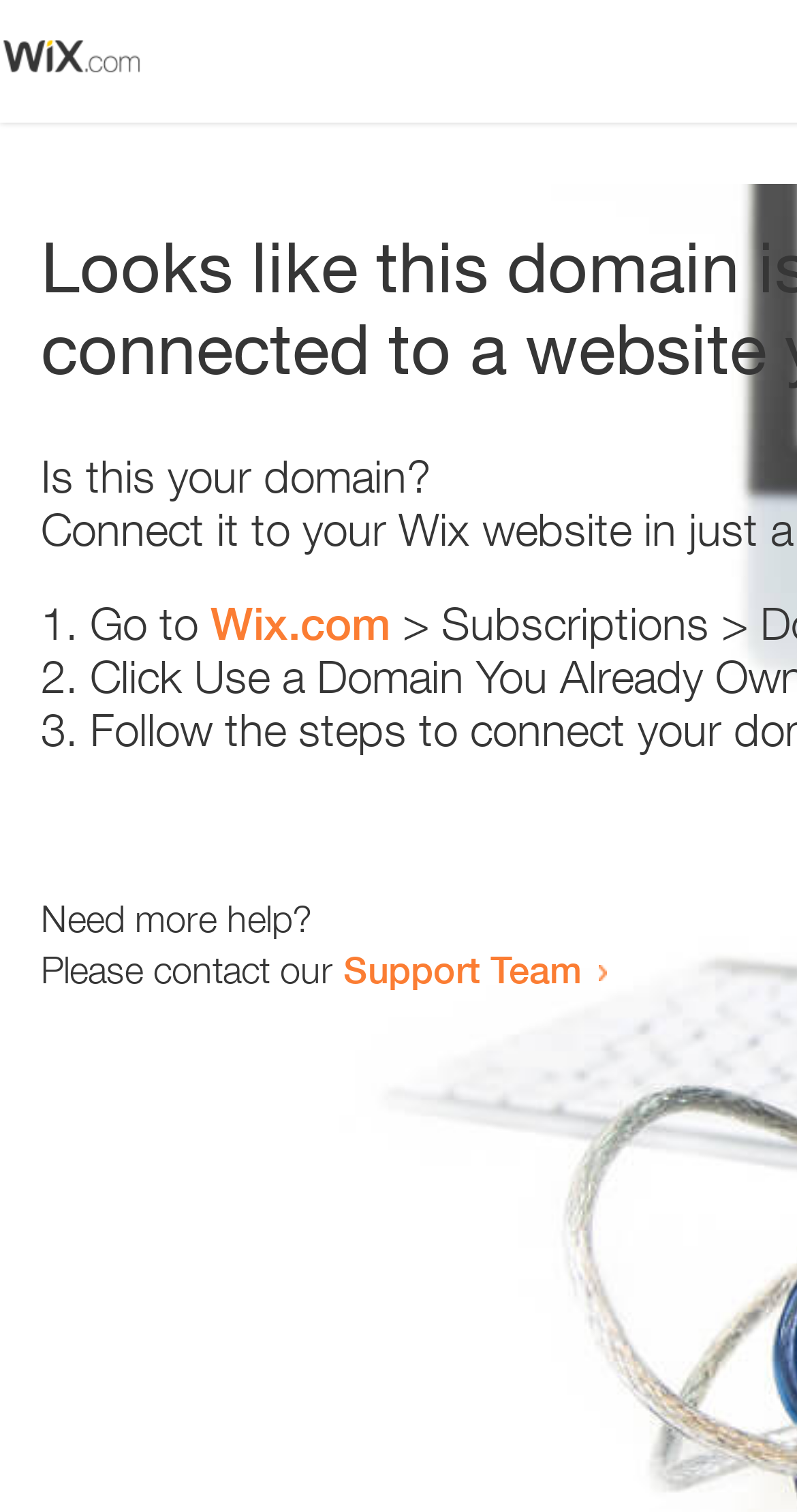Generate a thorough caption detailing the webpage content.

The webpage appears to be an error page, with a small image at the top left corner. Below the image, there is a heading that reads "Is this your domain?" centered on the page. 

Underneath the heading, there is a numbered list with three items. The first item starts with "1." and is followed by the text "Go to" and a link to "Wix.com". The second item starts with "2." and the third item starts with "3.", but their contents are not specified. 

At the bottom of the page, there is a section that provides additional help options. It starts with the text "Need more help?" followed by a sentence "Please contact our" and a link to the "Support Team".